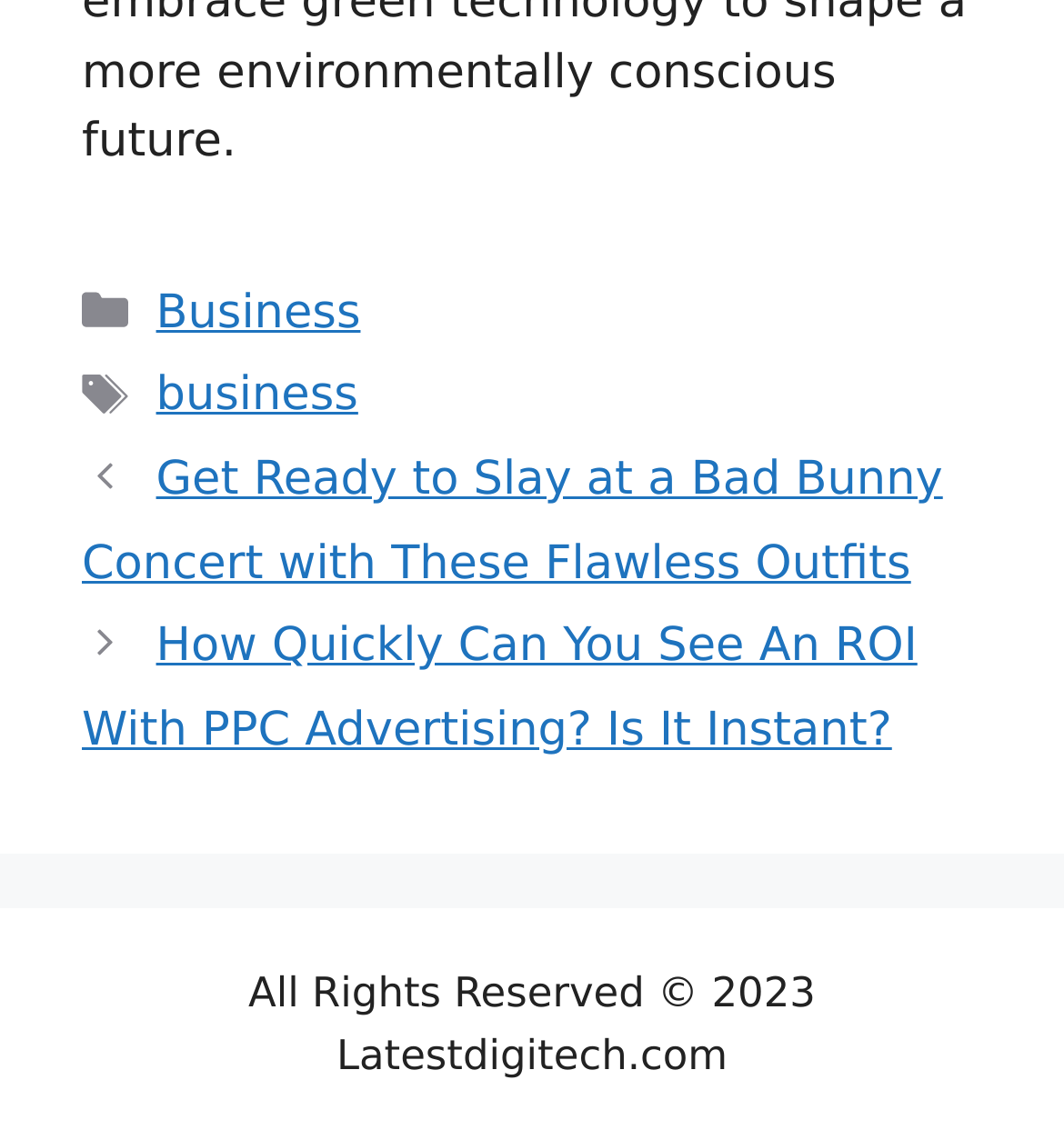Provide a one-word or brief phrase answer to the question:
How many posts are listed?

2